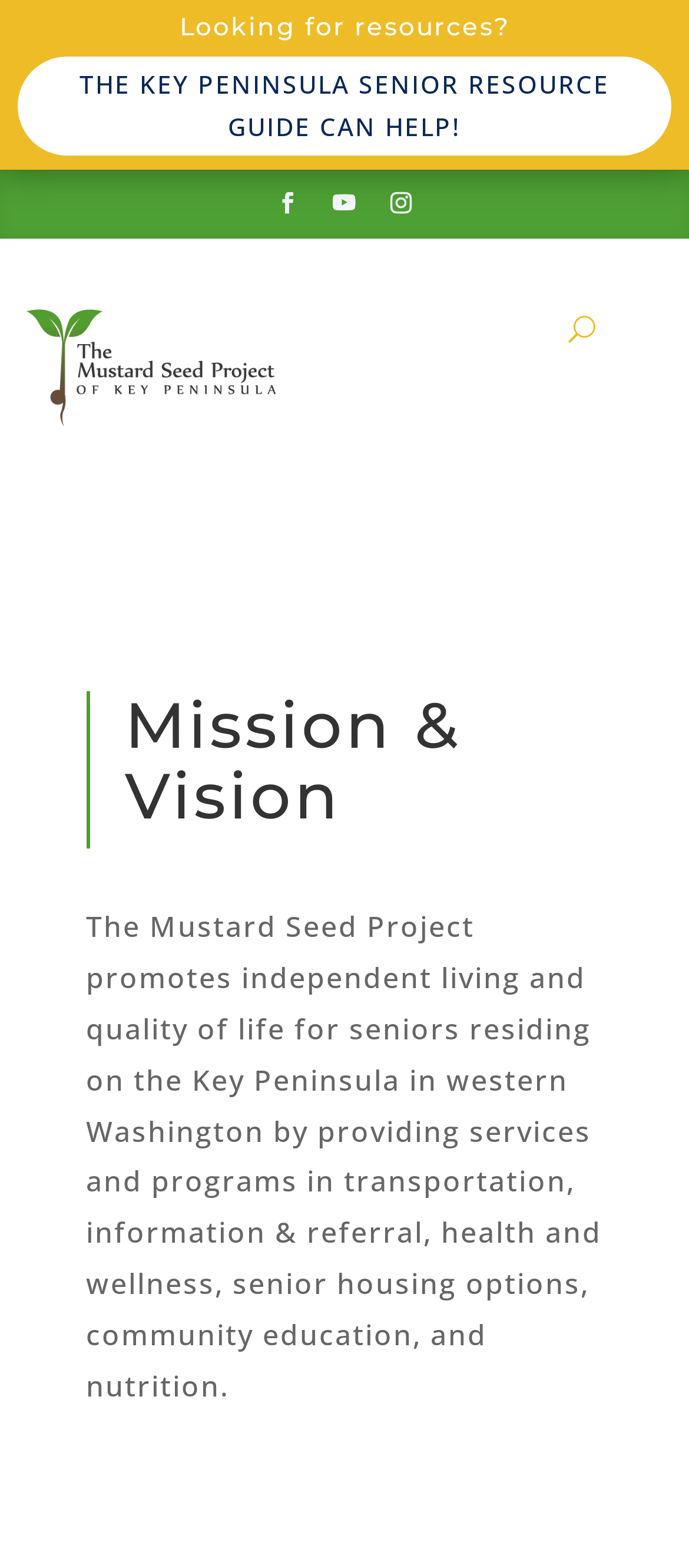What is the purpose of The Mustard Seed Project?
Can you provide an in-depth and detailed response to the question?

Based on the webpage, The Mustard Seed Project promotes independent living and quality of life for seniors residing on the Key Peninsula in western Washington by providing services and programs in transportation, information & referral, health and wellness, senior housing options, community education, and nutrition.